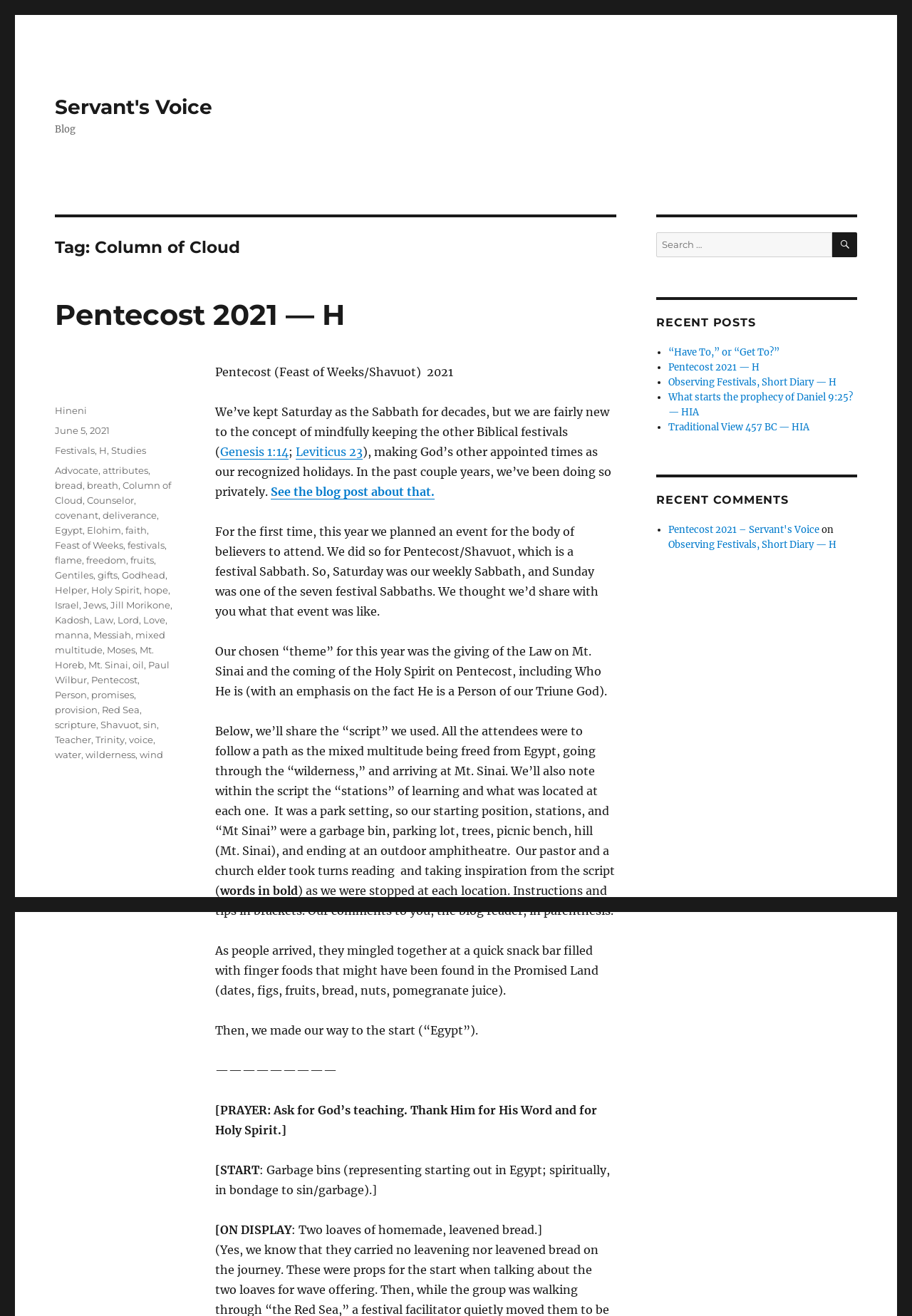Predict the bounding box for the UI component with the following description: "Feast of Weeks".

[0.06, 0.41, 0.135, 0.419]